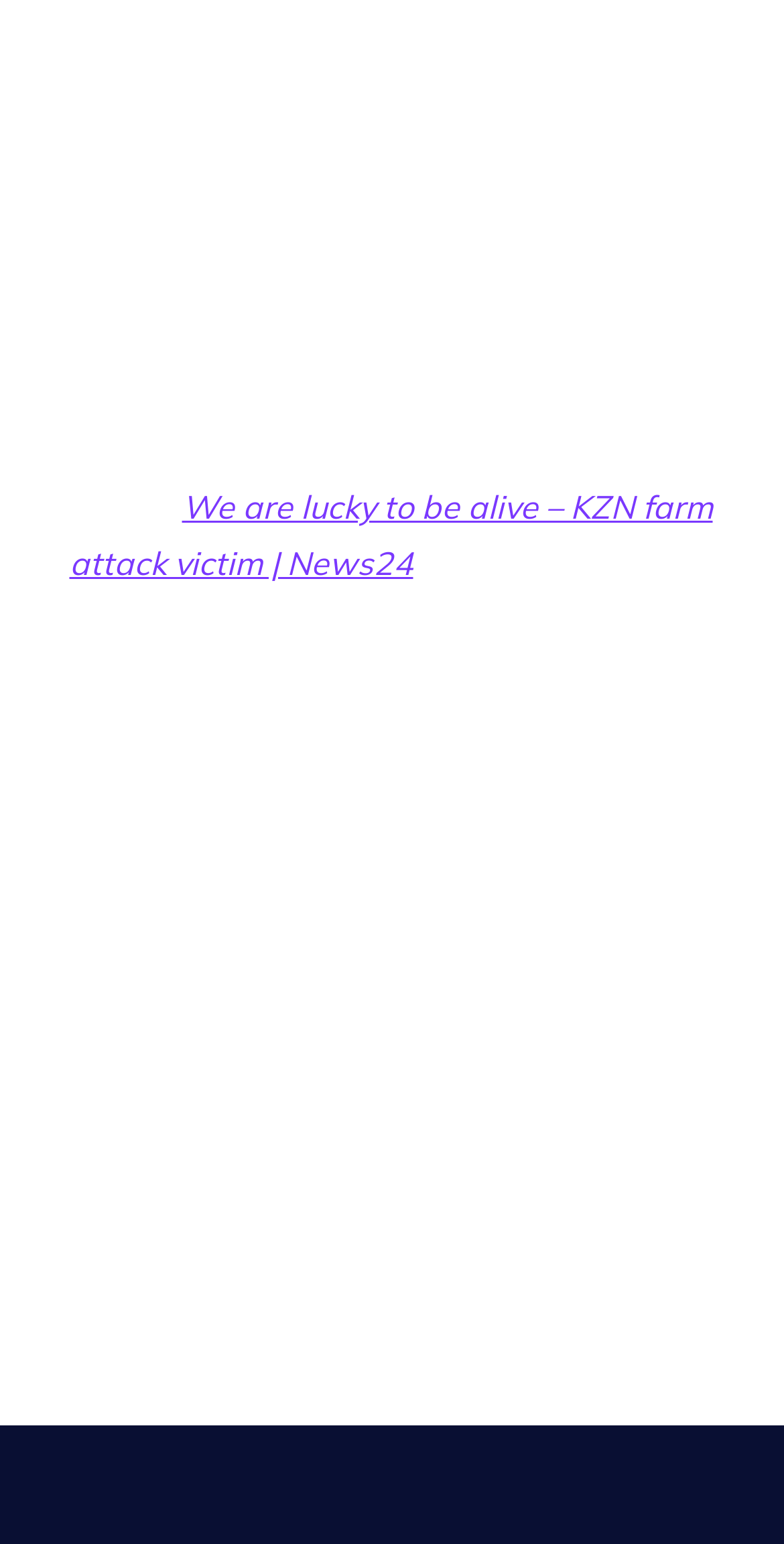What is the topic of the first link? From the image, respond with a single word or brief phrase.

KZN farm attack